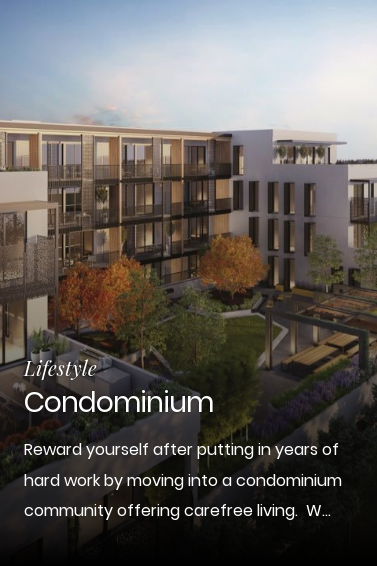Using the image as a reference, answer the following question in as much detail as possible:
What is the purpose of the amenities in this community?

According to the caption, the amenities are 'thoughtfully designed for comfort and leisure', implying that they are intended to provide residents with a sense of relaxation and enjoyment.